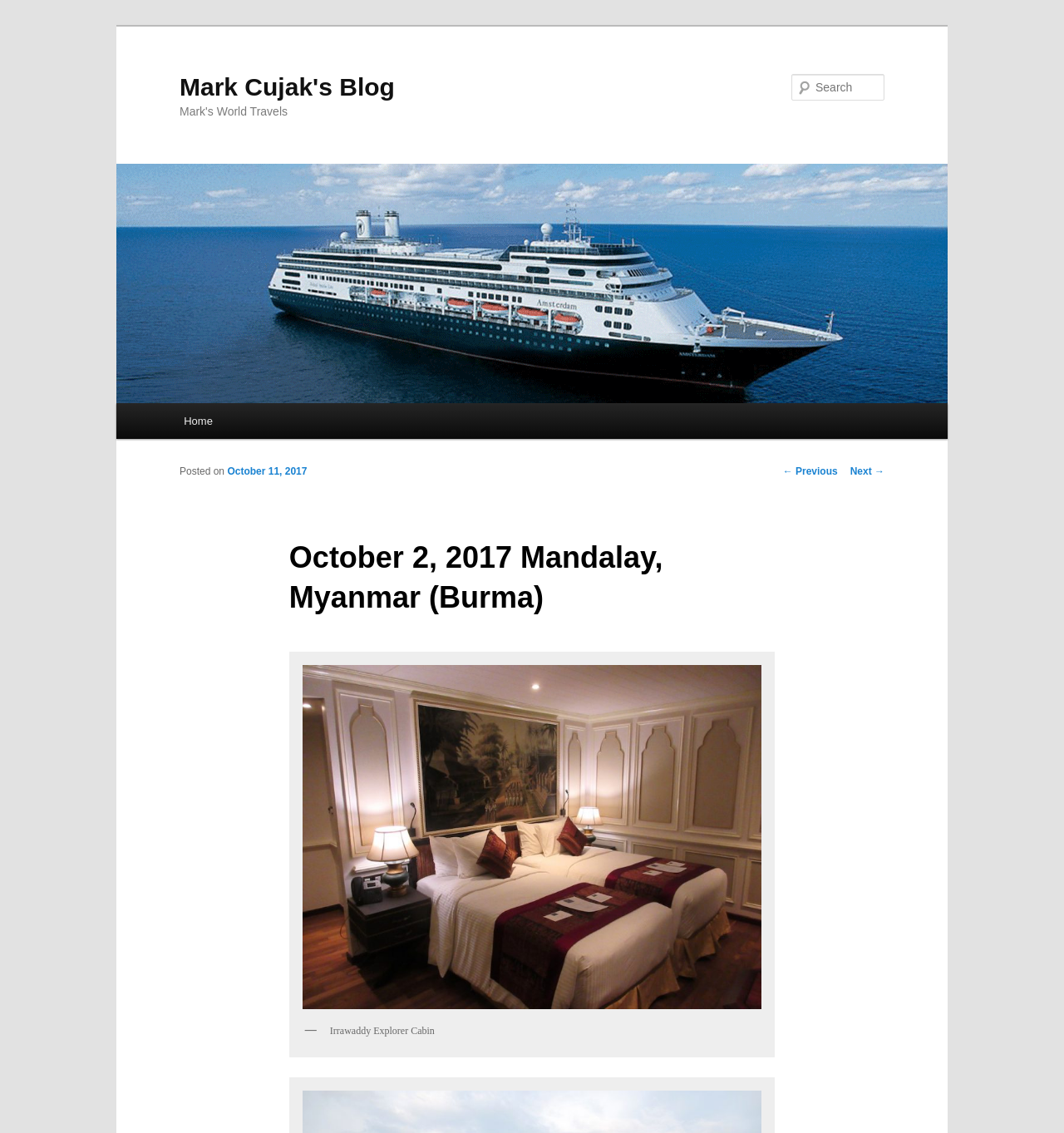Find the bounding box coordinates of the clickable area that will achieve the following instruction: "view next post".

[0.799, 0.411, 0.831, 0.421]